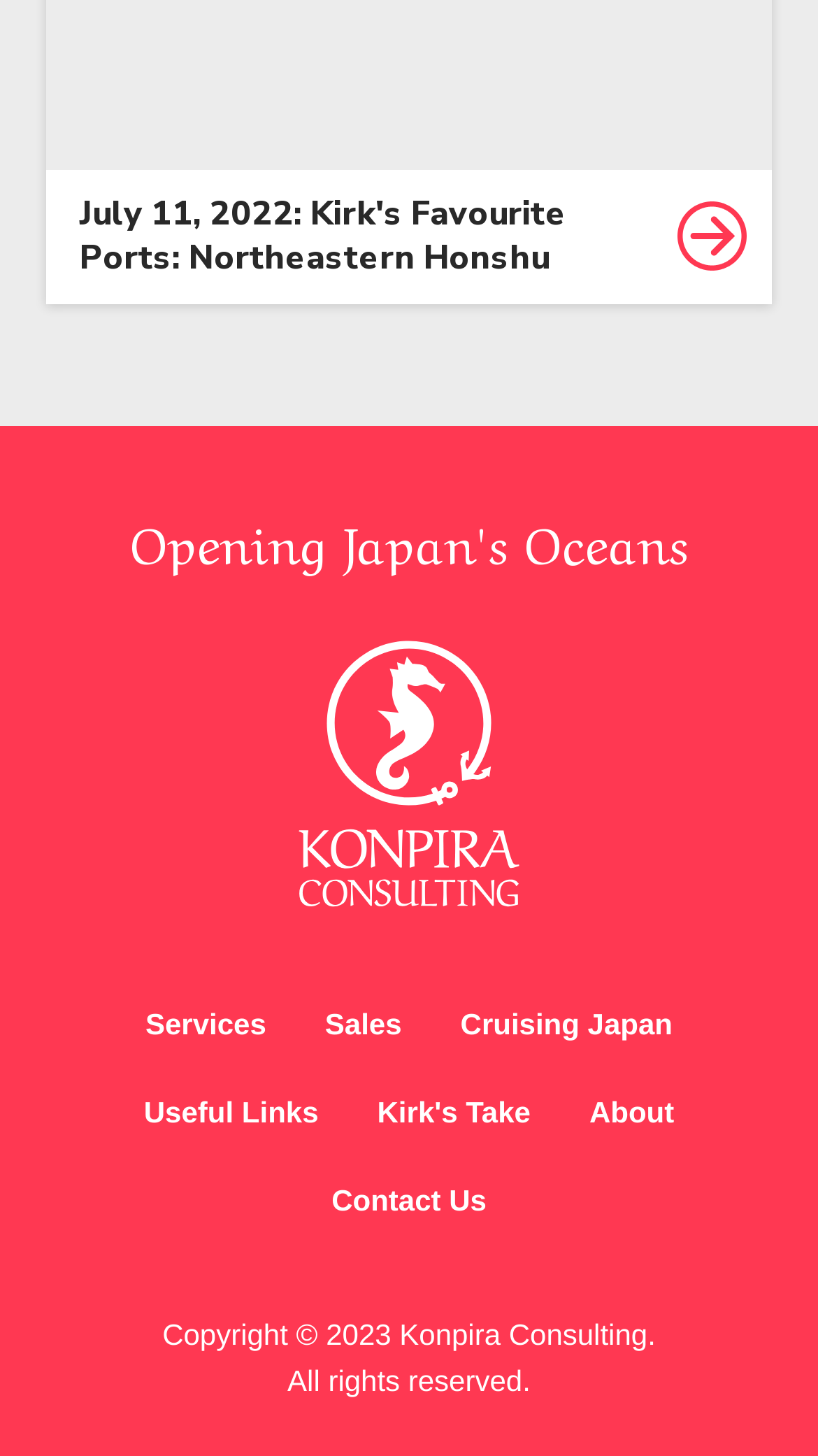How many contact links are there?
Use the image to answer the question with a single word or phrase.

1